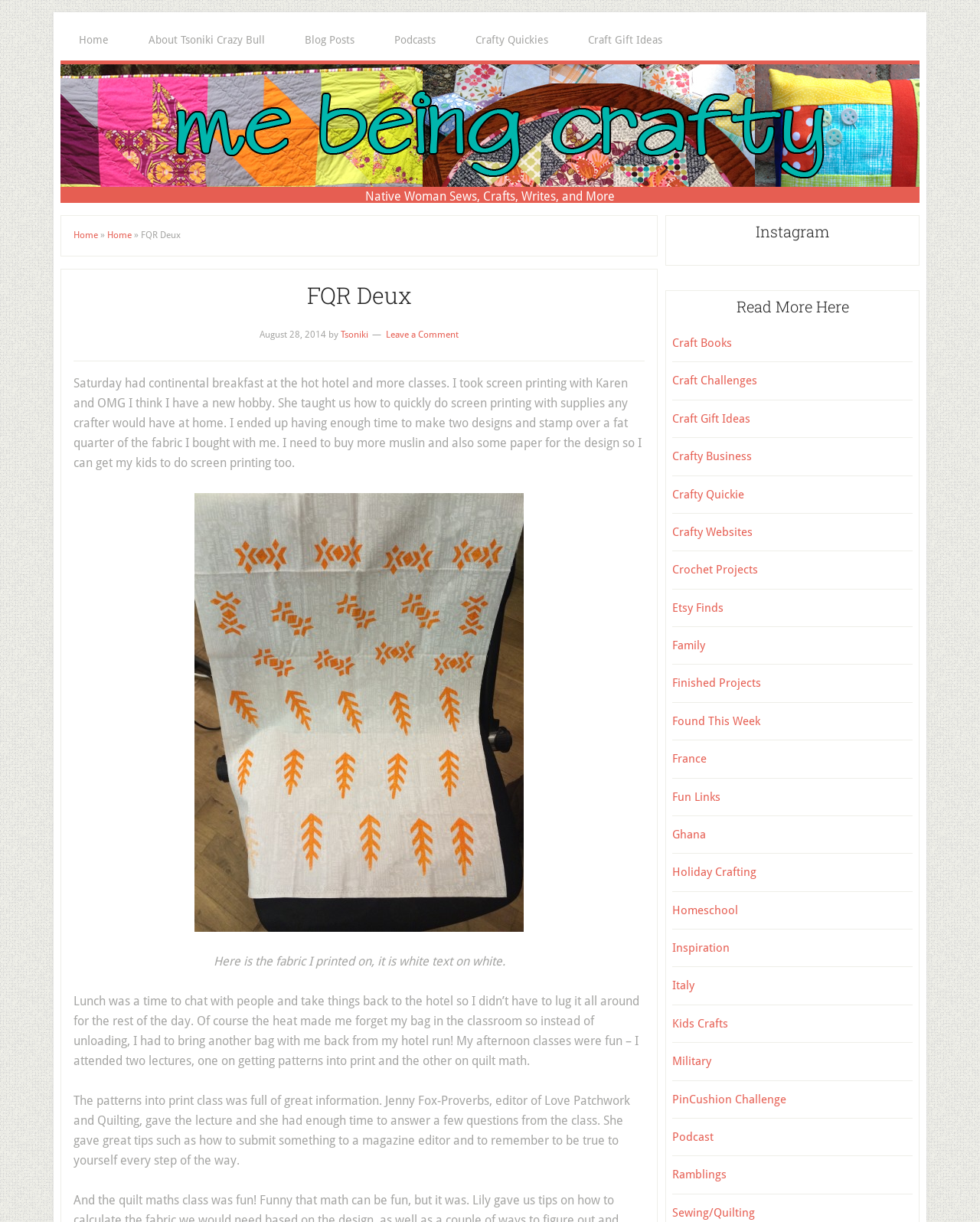Specify the bounding box coordinates of the element's region that should be clicked to achieve the following instruction: "Click on the 'Leave a Comment' link". The bounding box coordinates consist of four float numbers between 0 and 1, in the format [left, top, right, bottom].

[0.394, 0.269, 0.468, 0.278]